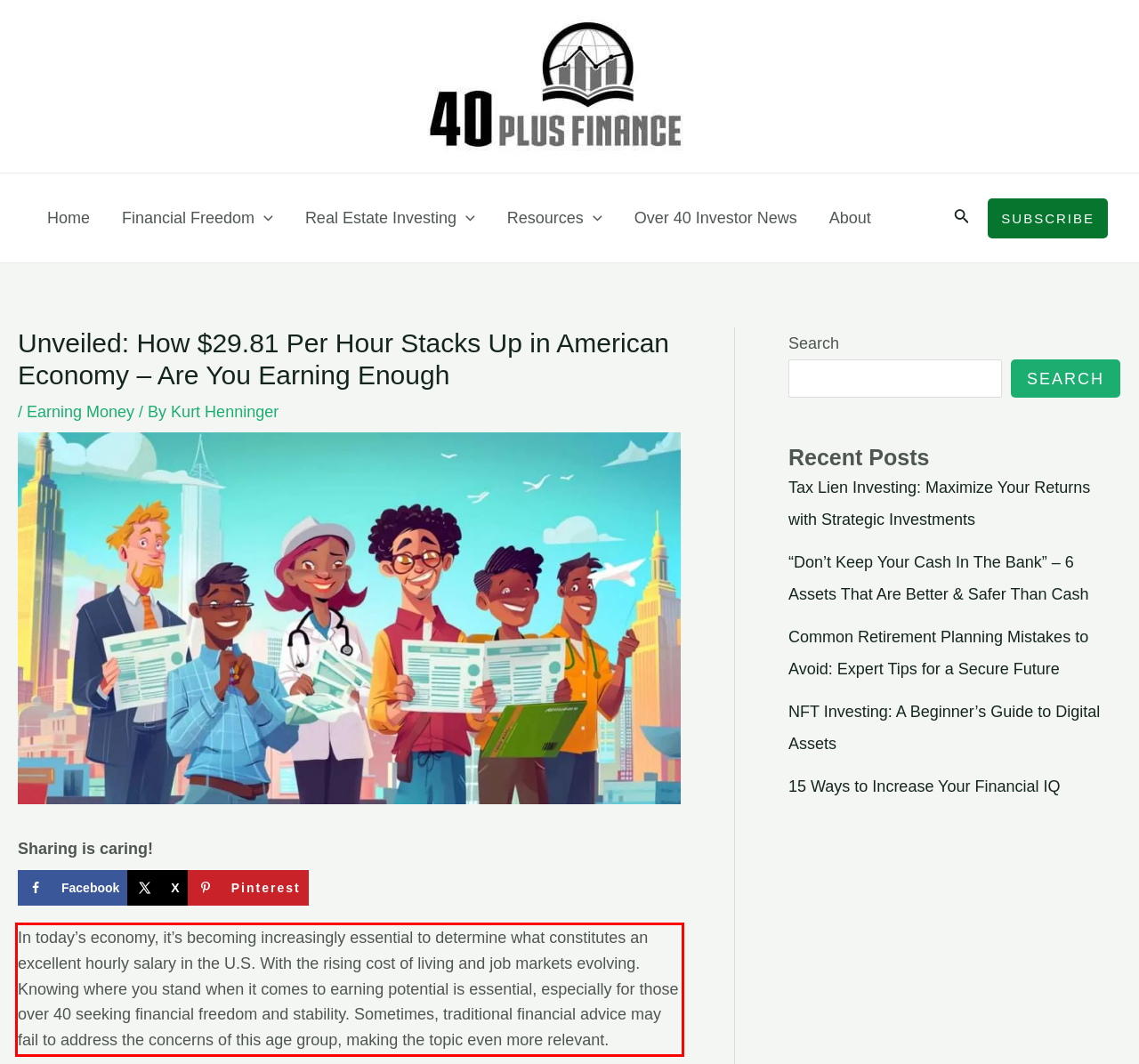You are provided with a webpage screenshot that includes a red rectangle bounding box. Extract the text content from within the bounding box using OCR.

In today’s economy, it’s becoming increasingly essential to determine what constitutes an excellent hourly salary in the U.S. With the rising cost of living and job markets evolving. Knowing where you stand when it comes to earning potential is essential, especially for those over 40 seeking financial freedom and stability. Sometimes, traditional financial advice may fail to address the concerns of this age group, making the topic even more relevant.